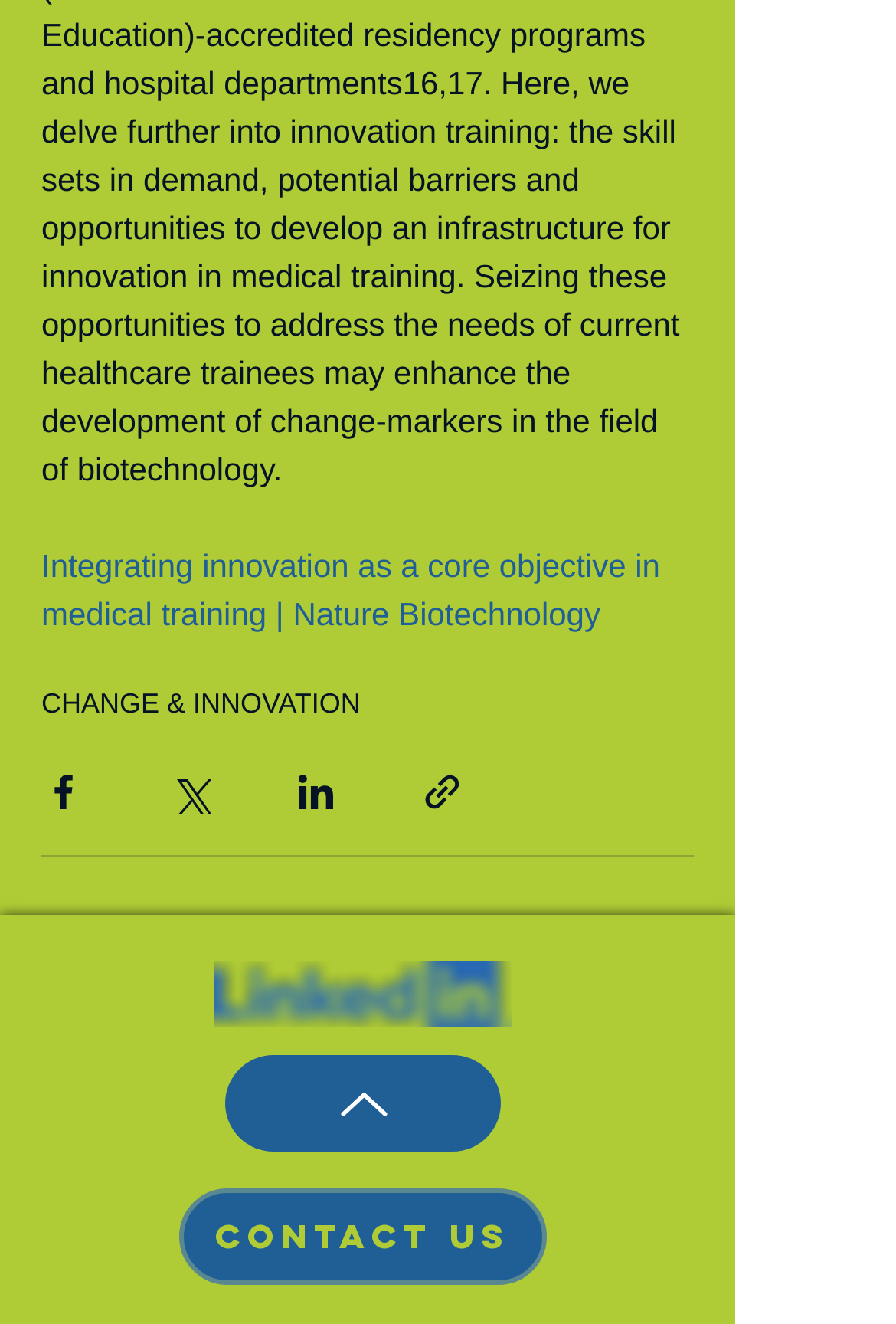What is the function of the image accompanying each social media sharing button?
Could you answer the question with a detailed and thorough explanation?

The images accompanying each social media sharing button appear to be icons representing the respective social media platforms, serving as visual indicators for users to share the content on those platforms.